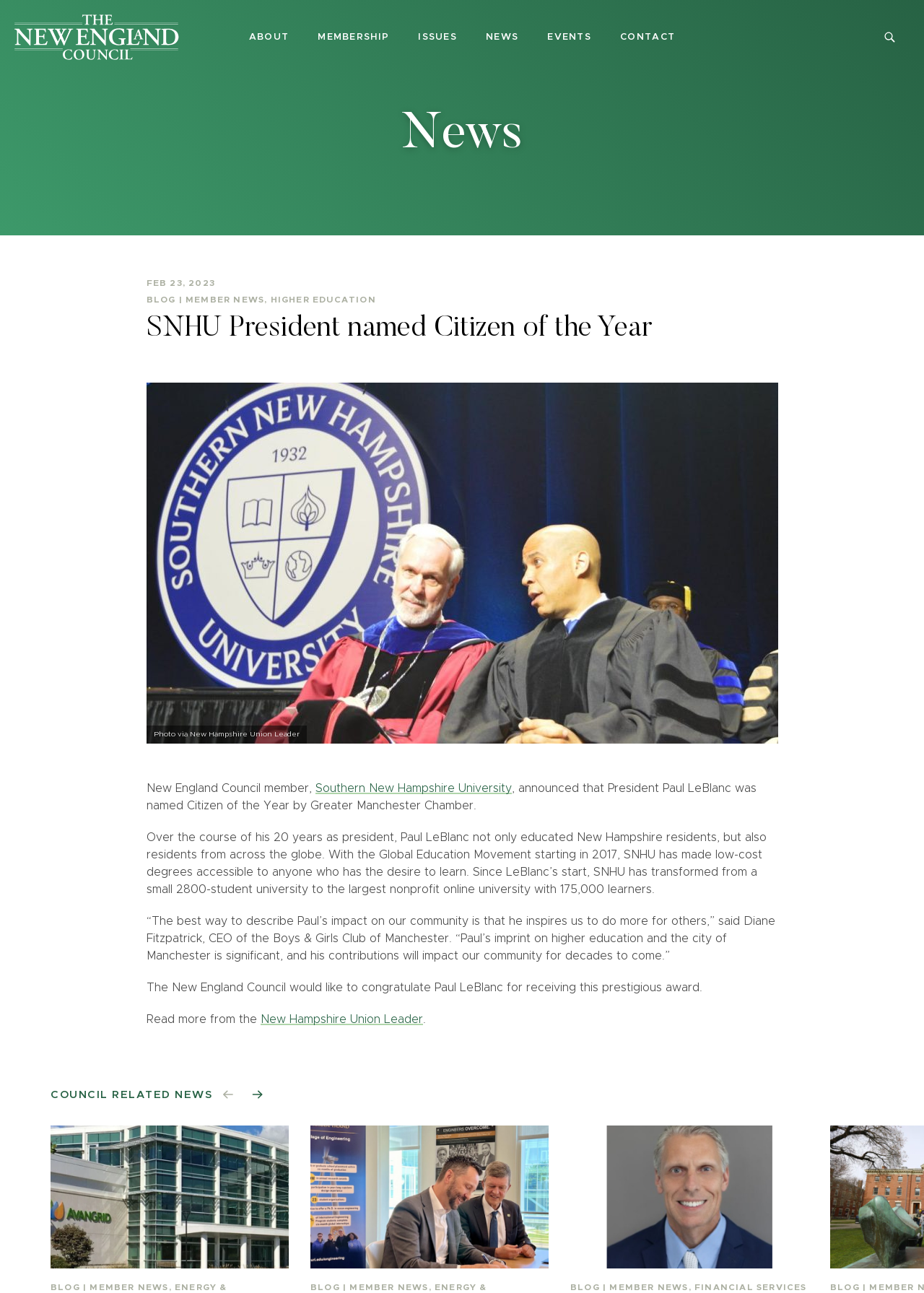What is the name of the organization that gave the Citizen of the Year award?
Look at the screenshot and provide an in-depth answer.

I found the answer by reading the text content of the webpage, specifically the sentence 'New England Council member, Southern New Hampshire University, announced that President Paul LeBlanc was named Citizen of the Year by Greater Manchester Chamber.'